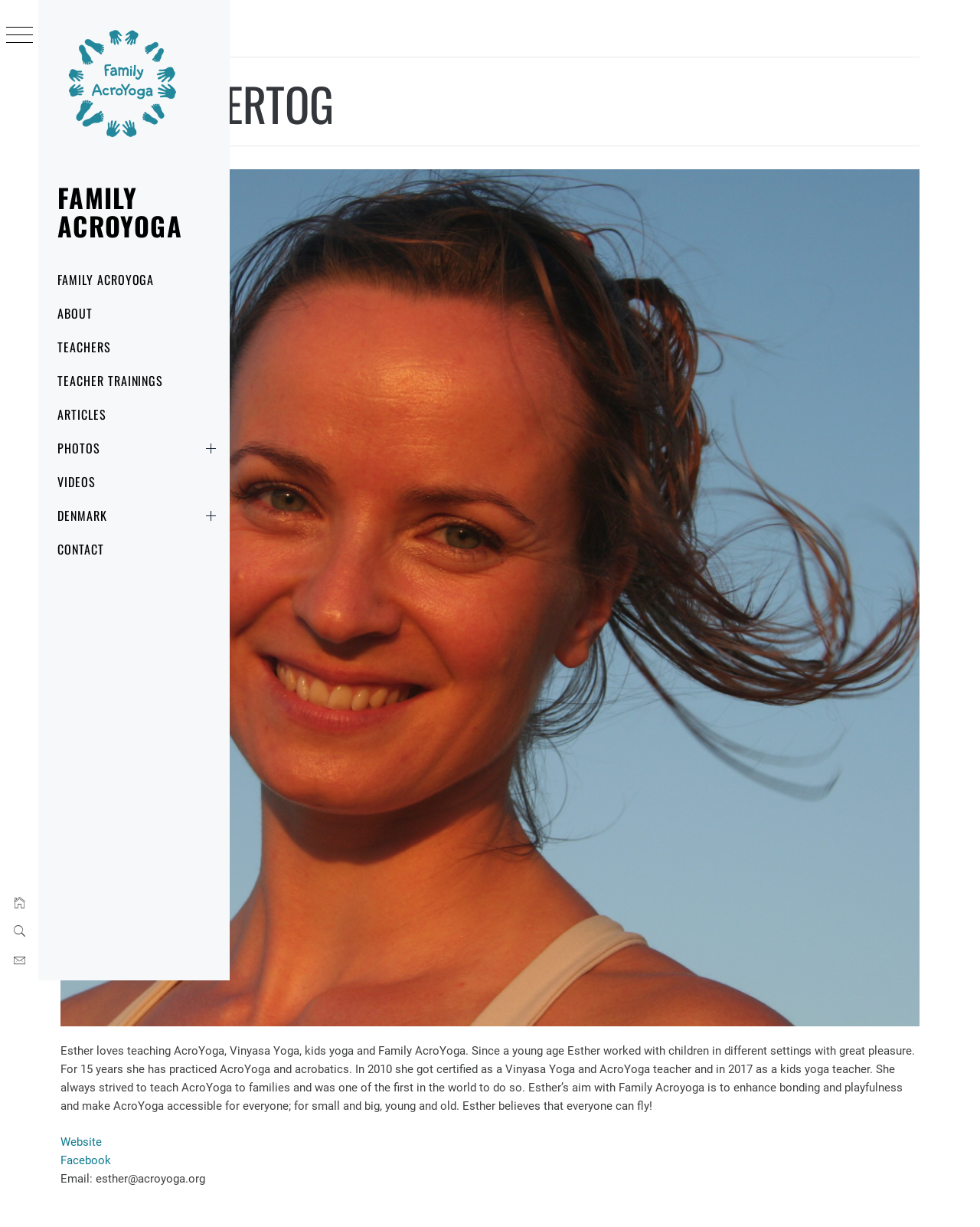Find the bounding box coordinates for the element described here: "Denmark".

[0.039, 0.406, 0.234, 0.434]